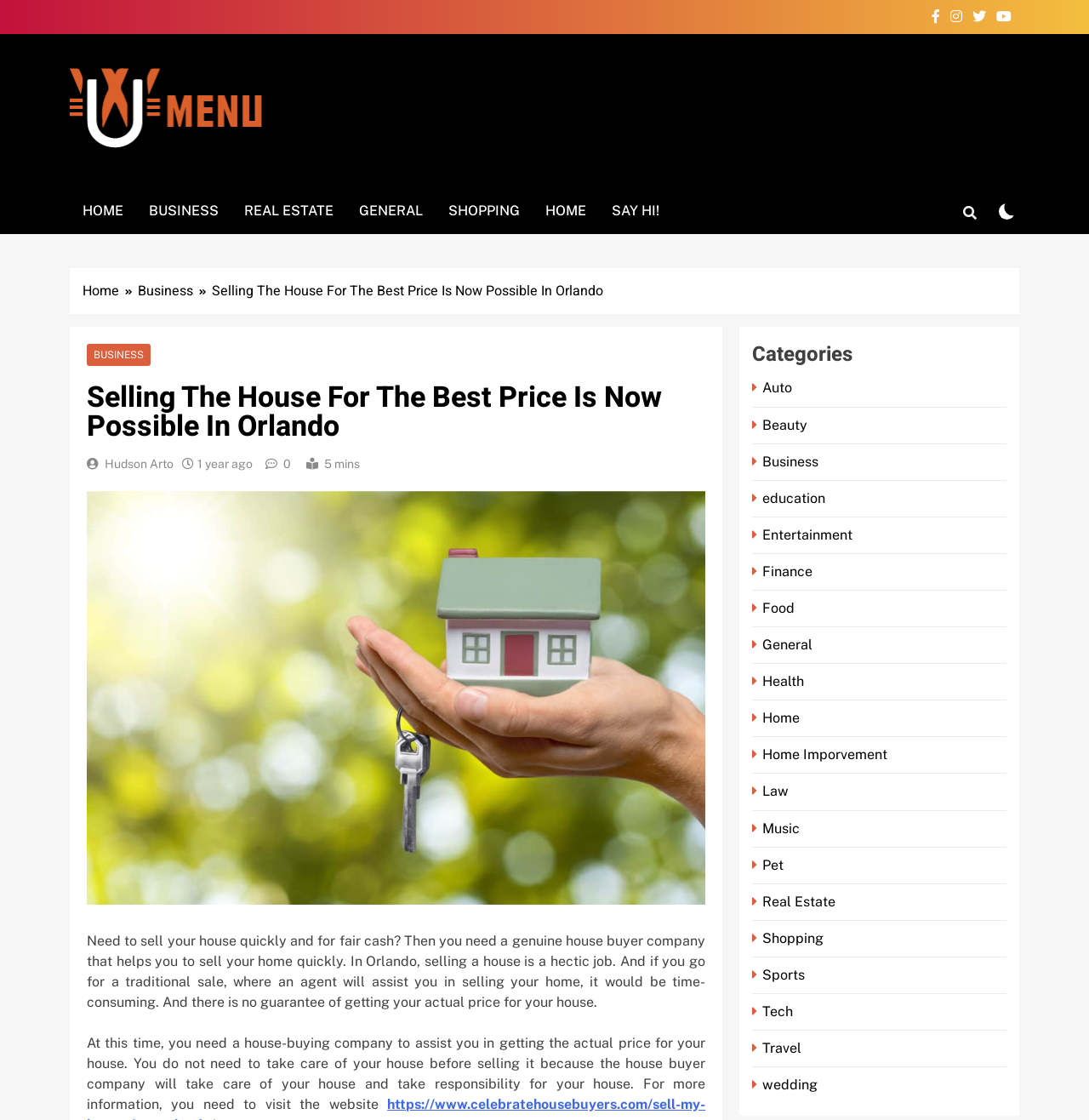Extract the main title from the webpage and generate its text.

Selling The House For The Best Price Is Now Possible In Orlando